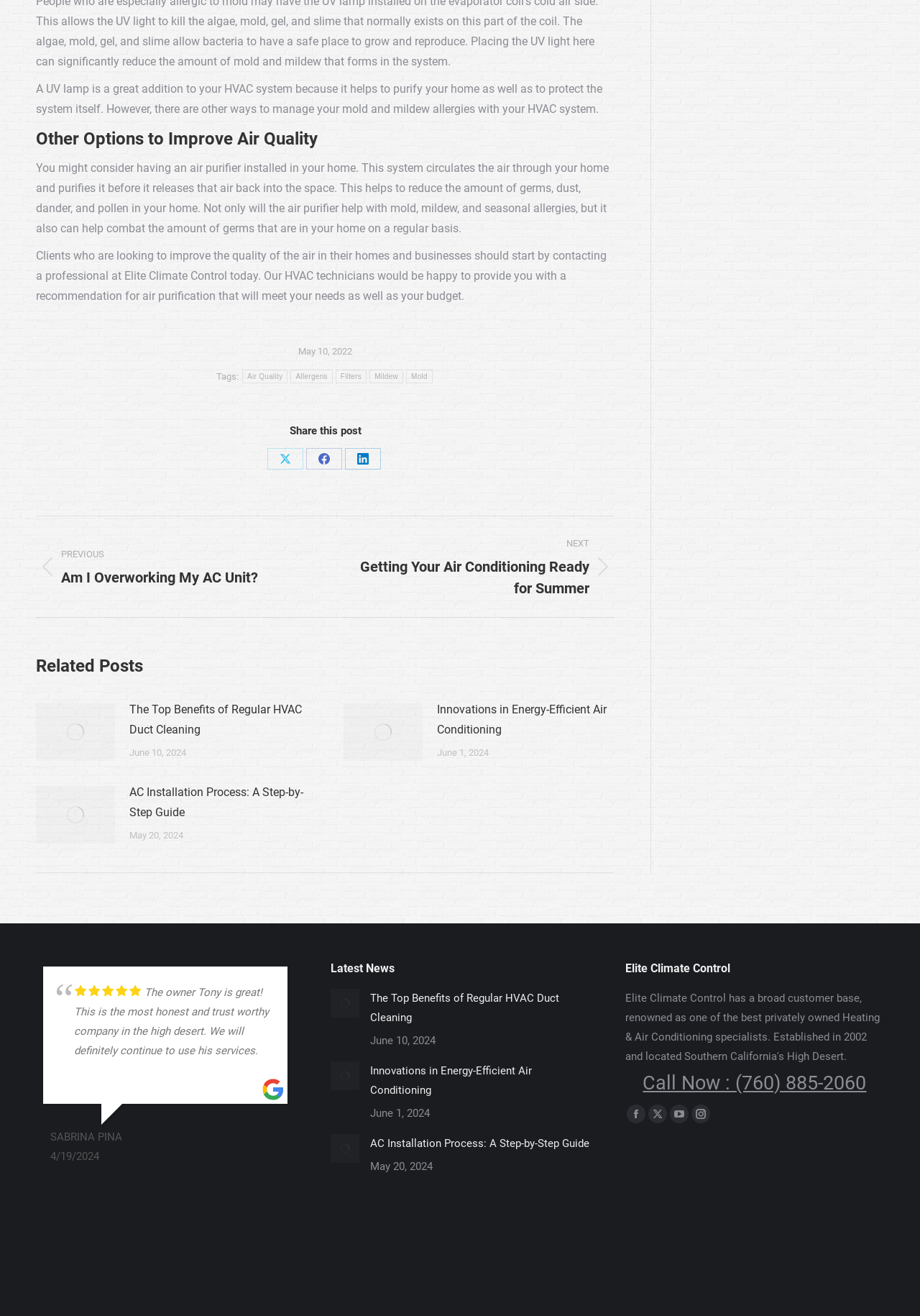Locate the coordinates of the bounding box for the clickable region that fulfills this instruction: "View 'Previous post: Am I Overworking My AC Unit?'".

[0.039, 0.406, 0.33, 0.455]